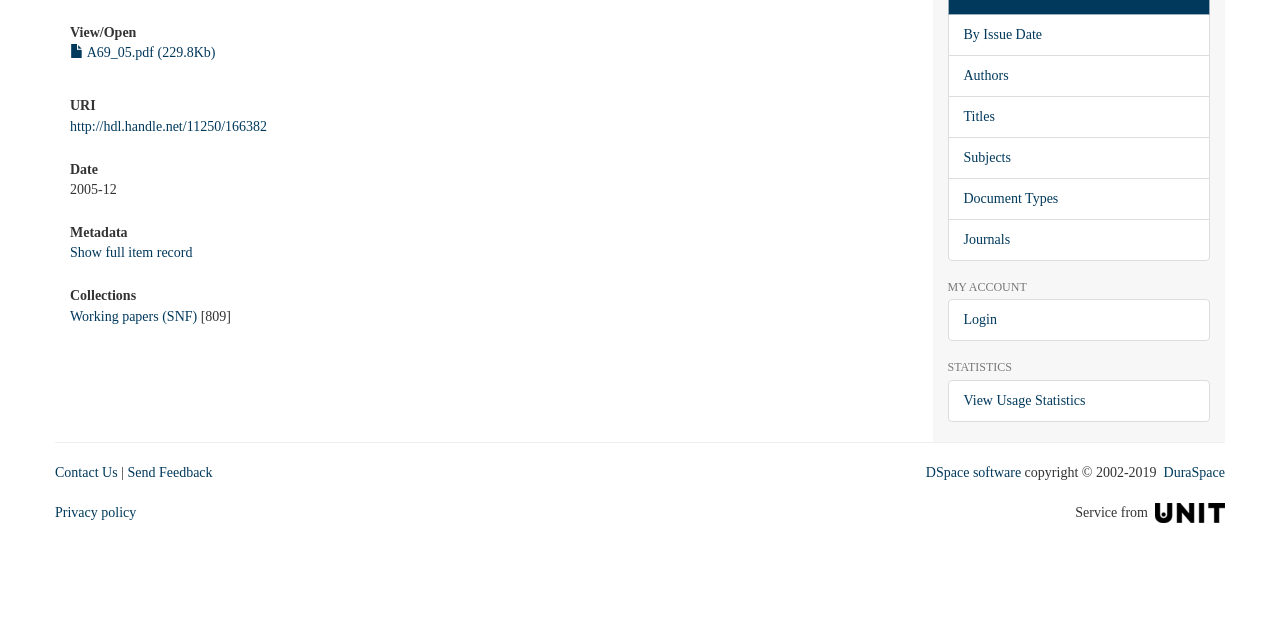Find the bounding box coordinates for the HTML element described in this sentence: "Special pages". Provide the coordinates as four float numbers between 0 and 1, in the format [left, top, right, bottom].

None